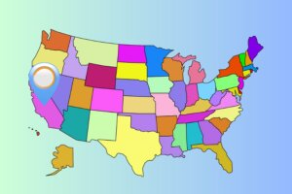What city is the focus of the recovery resources?
Using the information from the image, provide a comprehensive answer to the question.

The image highlights Redondo Beach with a distinctive icon, and the accompanying text mentions drug detox clinics in the area, indicating that the focus of the recovery resources is on Redondo Beach, California.